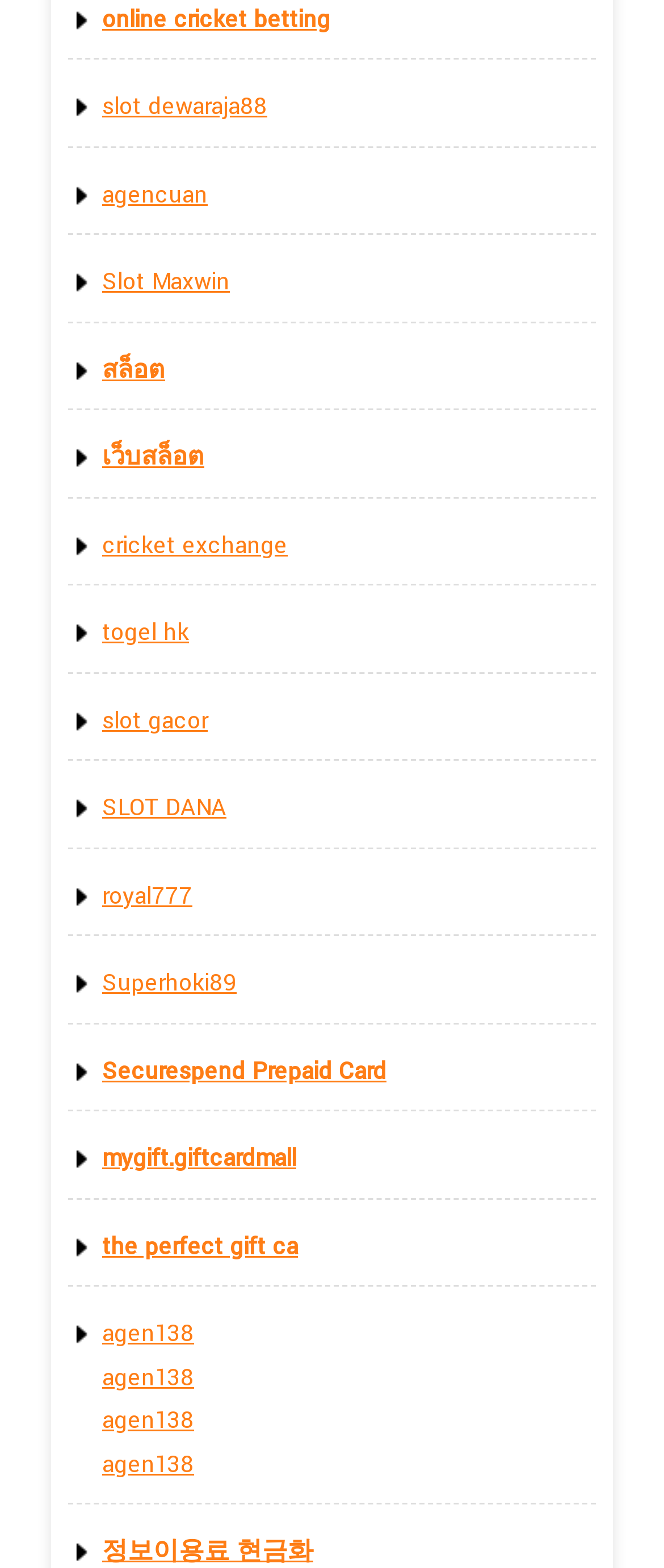Please determine the bounding box coordinates, formatted as (top-left x, top-left y, bottom-right x, bottom-right y), with all values as floating point numbers between 0 and 1. Identify the bounding box of the region described as: slot gacor

[0.154, 0.449, 0.313, 0.47]